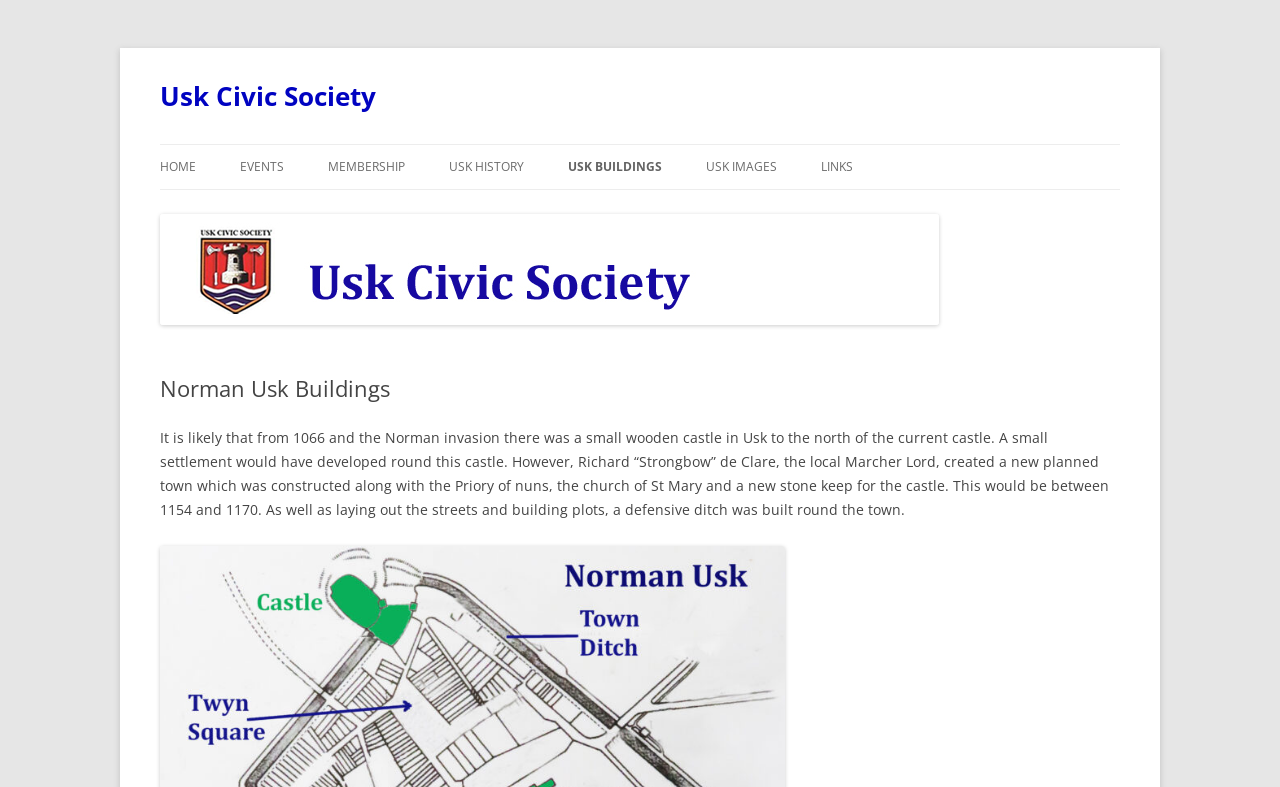What is the name of the civic society?
Respond to the question with a well-detailed and thorough answer.

The name of the civic society can be found in the heading element at the top of the webpage, which reads 'Usk Civic Society'. This is also the text of the link element with ID 21.